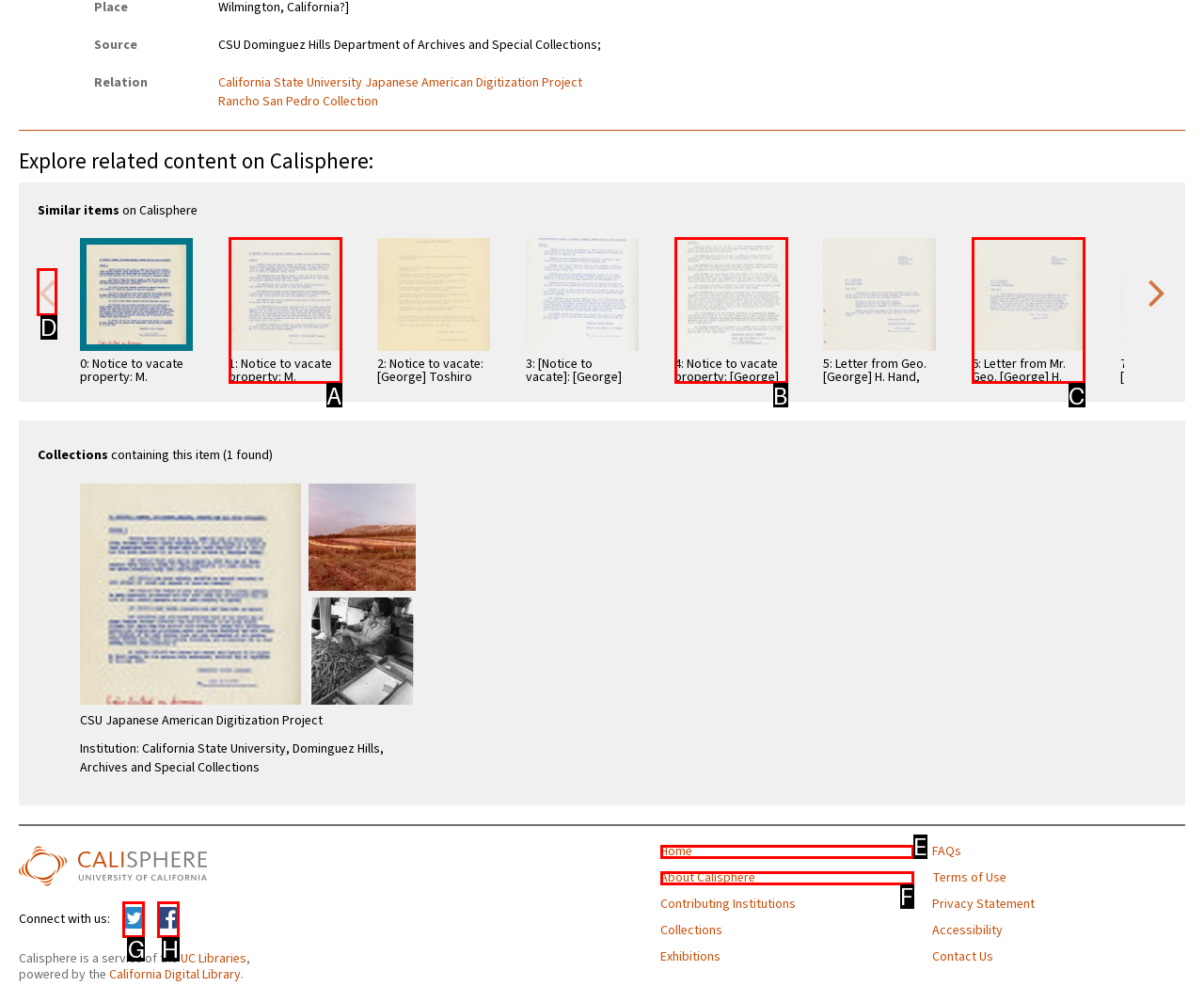Identify the appropriate choice to fulfill this task: Click on the 'Previous' button
Respond with the letter corresponding to the correct option.

D